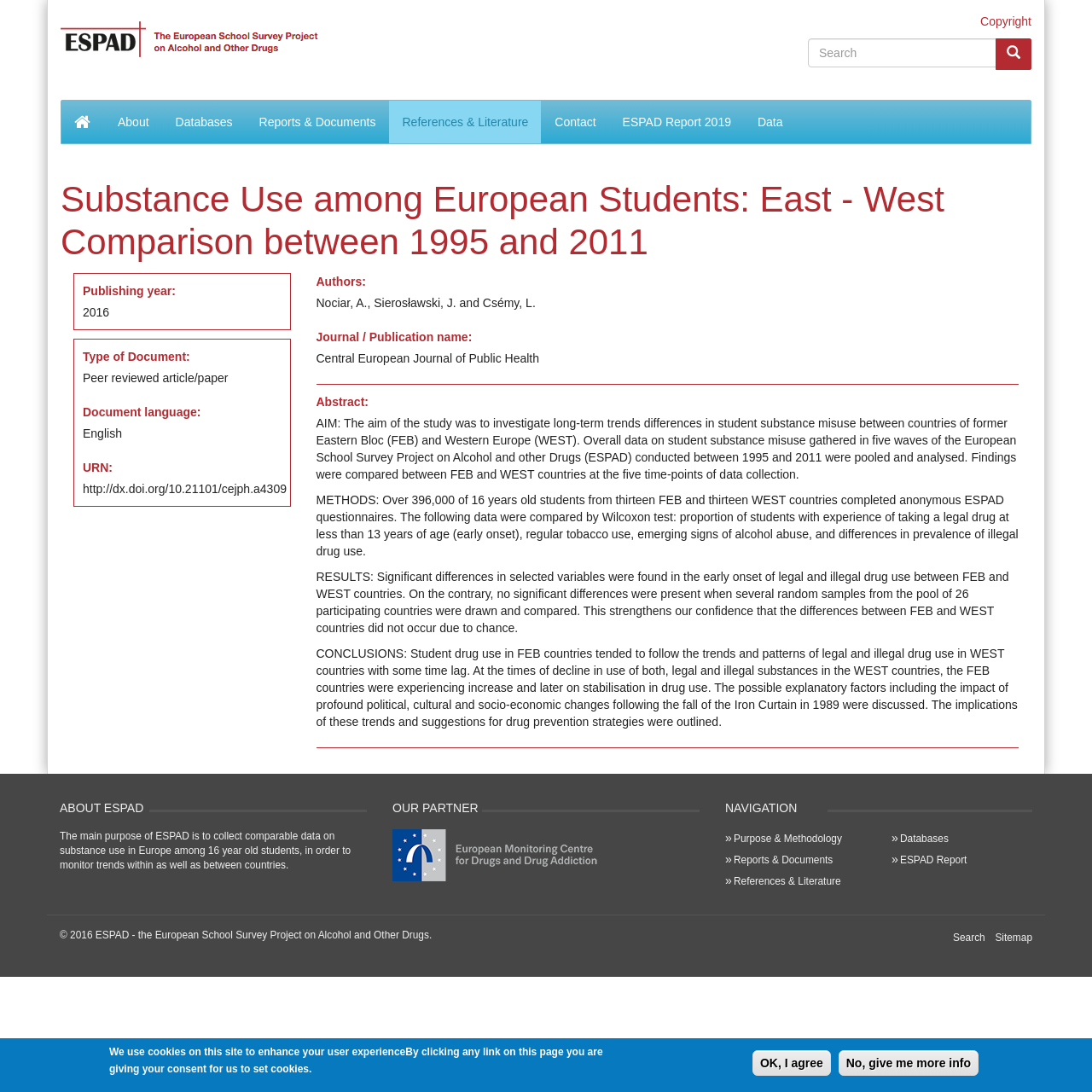Please determine the bounding box coordinates for the element that should be clicked to follow these instructions: "Search for a term".

[0.74, 0.035, 0.912, 0.062]